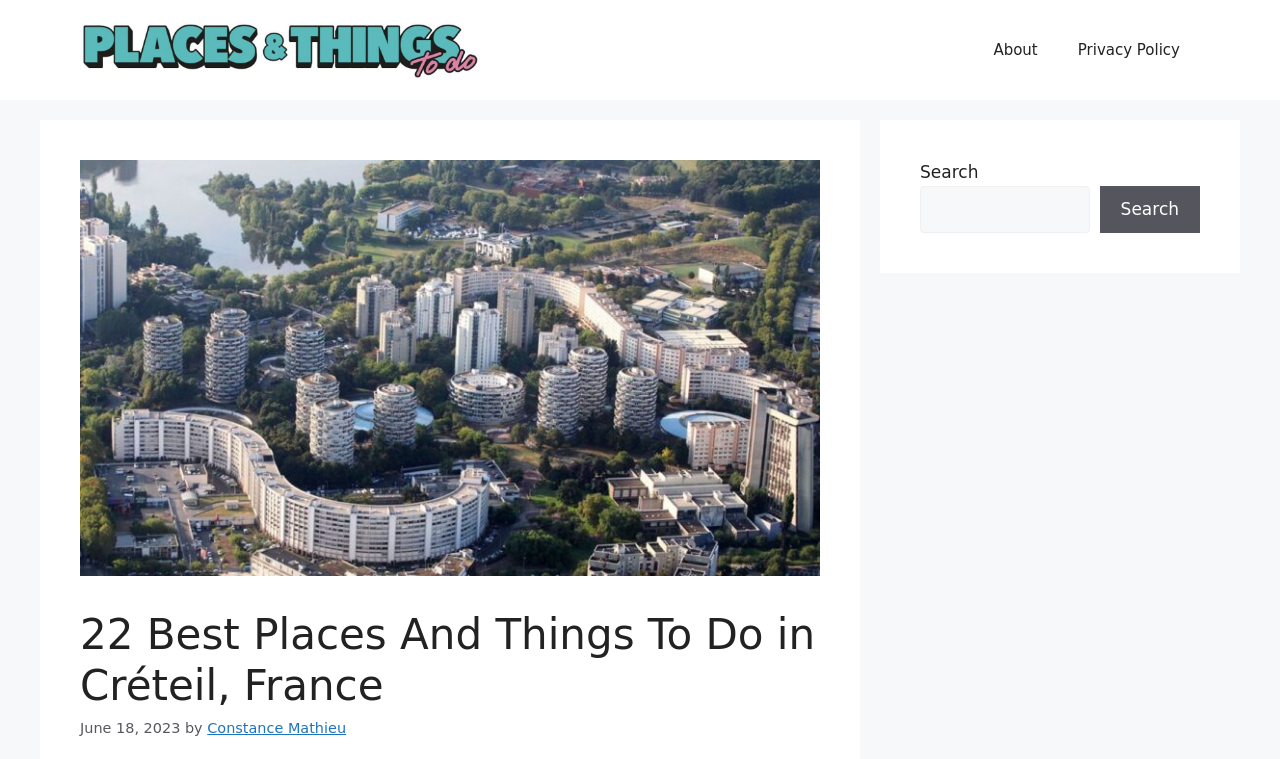Given the element description About, specify the bounding box coordinates of the corresponding UI element in the format (top-left x, top-left y, bottom-right x, bottom-right y). All values must be between 0 and 1.

[0.76, 0.026, 0.826, 0.105]